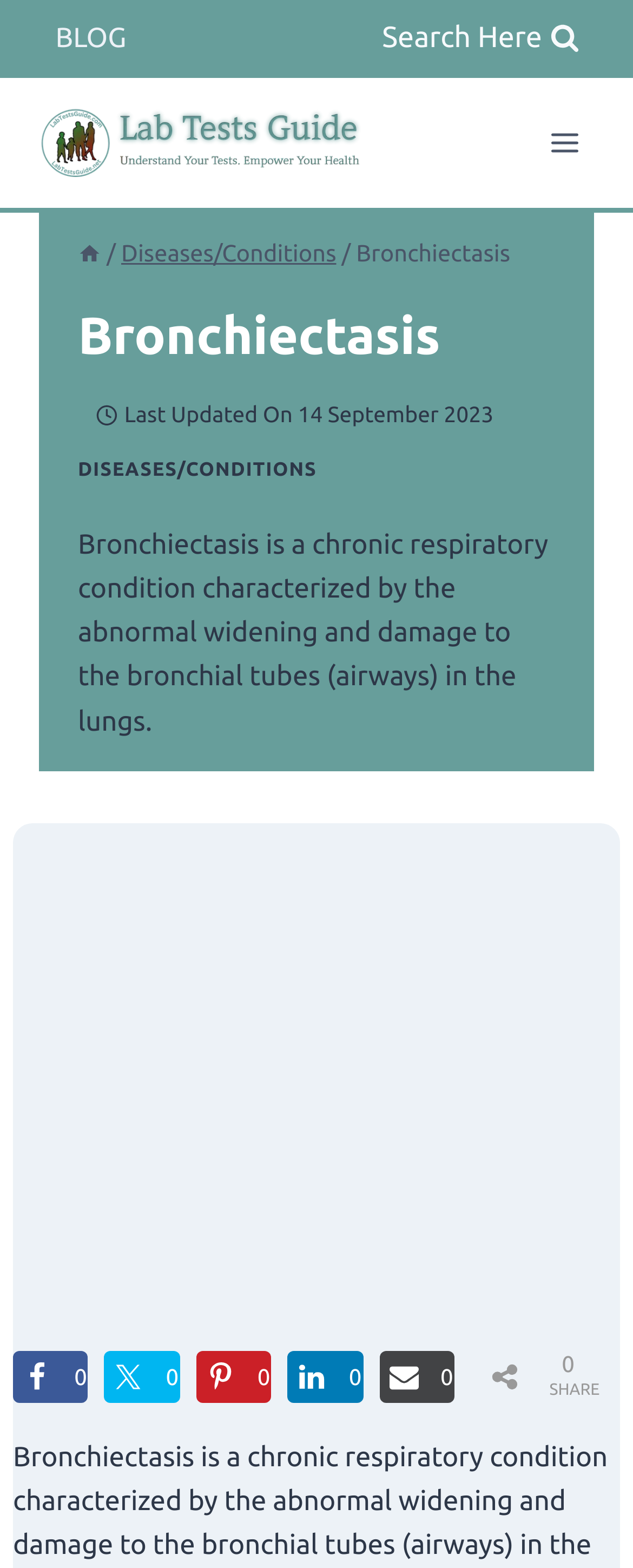Write a detailed summary of the webpage.

The webpage is about Bronchiectasis, a chronic respiratory condition. At the top, there is a navigation menu with a "BLOG" link and a search form with a "Search Here" label. To the right of the search form, there is a "Lab Tests Guide Logo" image. 

Below the navigation menu, there is a breadcrumbs navigation section with links to "Home", "Diseases/Conditions", and "Bronchiectasis". 

Next to the breadcrumbs, there is a main heading "Bronchiectasis" and an image of "Hours". Below the heading, there is a "Last Updated On" label with the date "14 September 2023". 

The main content of the webpage is a paragraph describing Bronchiectasis, which is a chronic respiratory condition characterized by the abnormal widening and damage to the bronchial tubes (airways) in the lungs. 

To the right of the main content, there is an advertisement iframe. Below the main content, there are social media sharing links and buttons, including Facebook, Twitter, Pinterest, LinkedIn, and Email, each with a share count of 0.